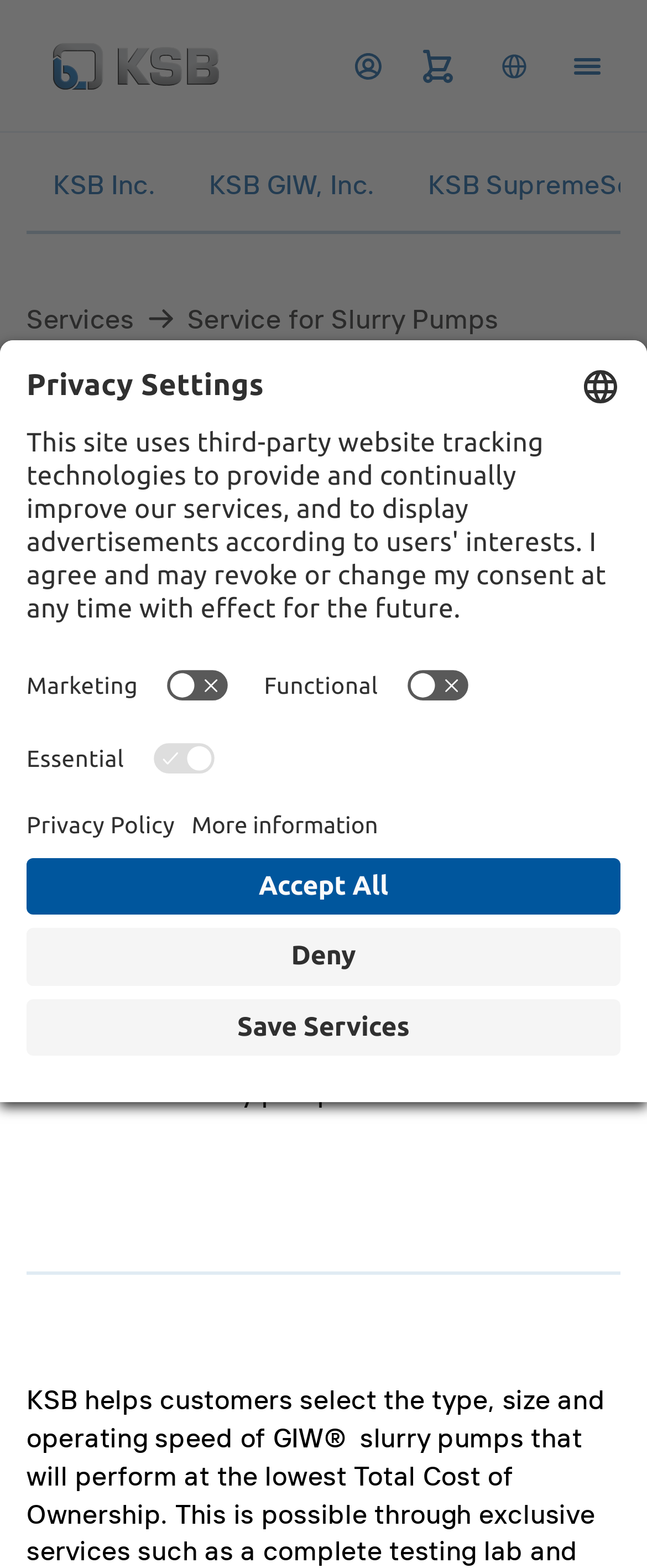Specify the bounding box coordinates for the region that must be clicked to perform the given instruction: "Open menu".

[0.856, 0.021, 0.959, 0.064]